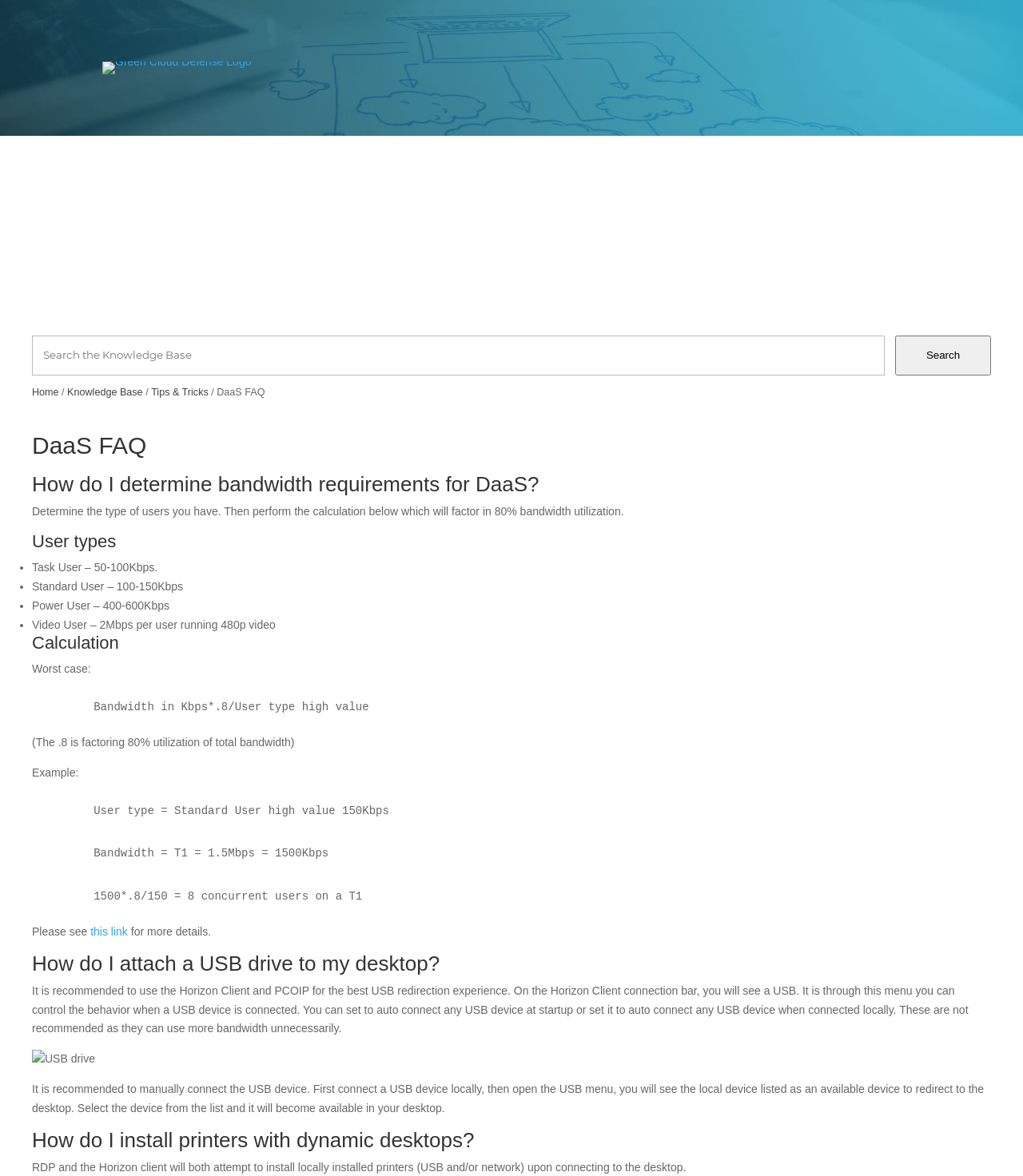What type of users are classified as Task Users?
Please give a well-detailed answer to the question.

According to the webpage, Task Users are classified as users requiring 50-100Kbps of bandwidth, as stated in the section 'User types'.